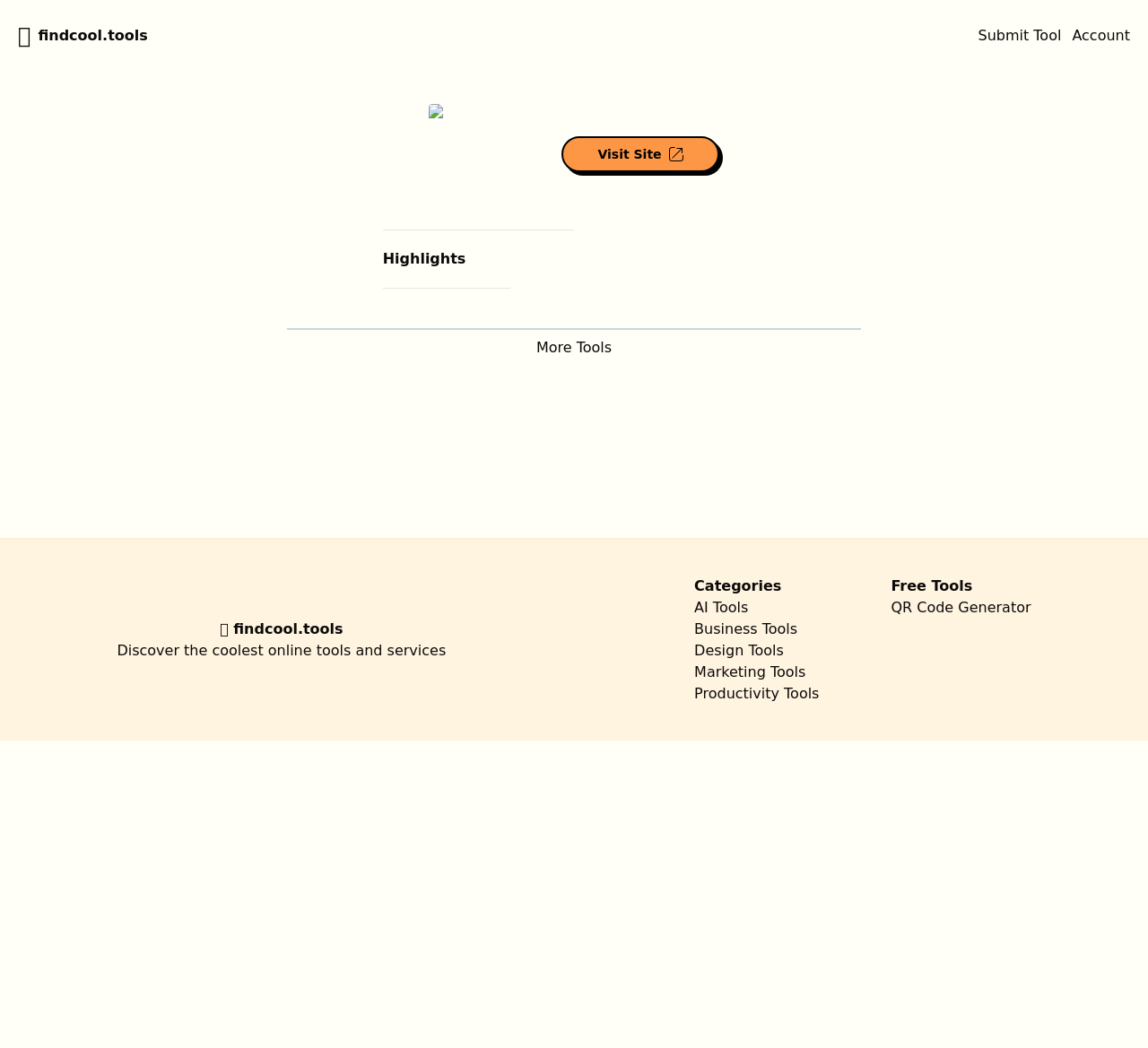Determine the coordinates of the bounding box for the clickable area needed to execute this instruction: "go to account".

[0.934, 0.024, 0.984, 0.044]